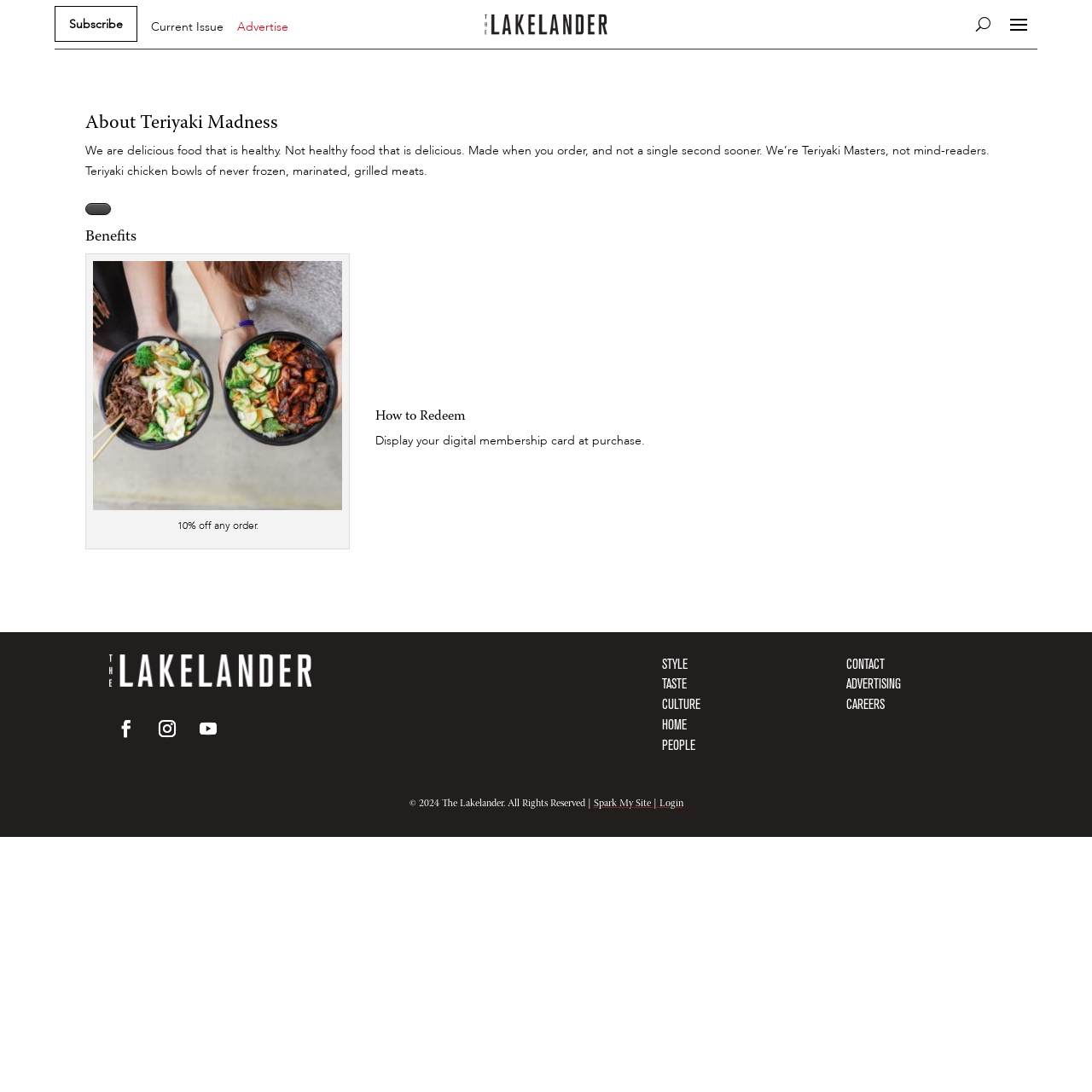Please indicate the bounding box coordinates for the clickable area to complete the following task: "Subscribe to the newsletter". The coordinates should be specified as four float numbers between 0 and 1, i.e., [left, top, right, bottom].

[0.063, 0.017, 0.112, 0.027]